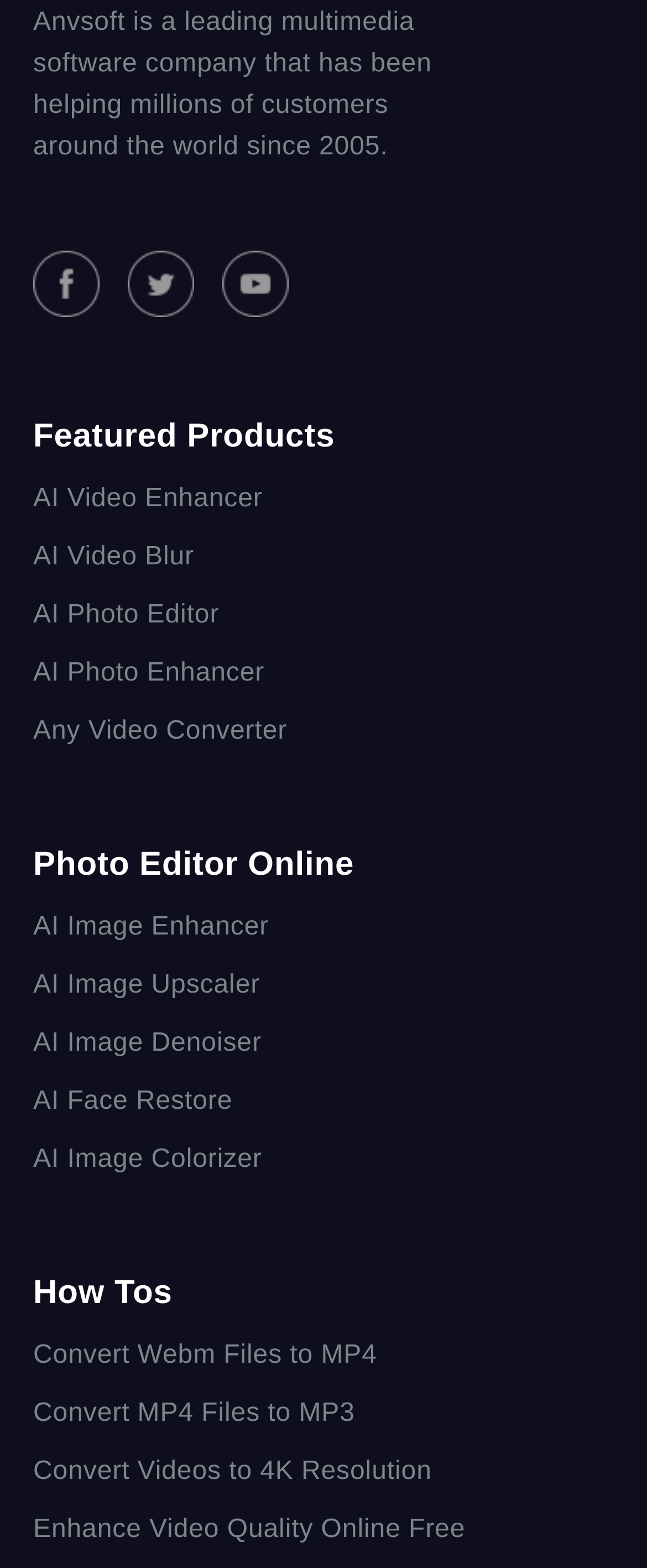How many 'How To' links are there on the webpage?
Based on the image, answer the question with as much detail as possible.

There are four 'How To' links on the webpage, which are 'Convert Webm Files to MP4', 'Convert MP4 Files to MP3', 'Convert Videos to 4K Resolution', and 'Enhance Video Quality Online Free'.